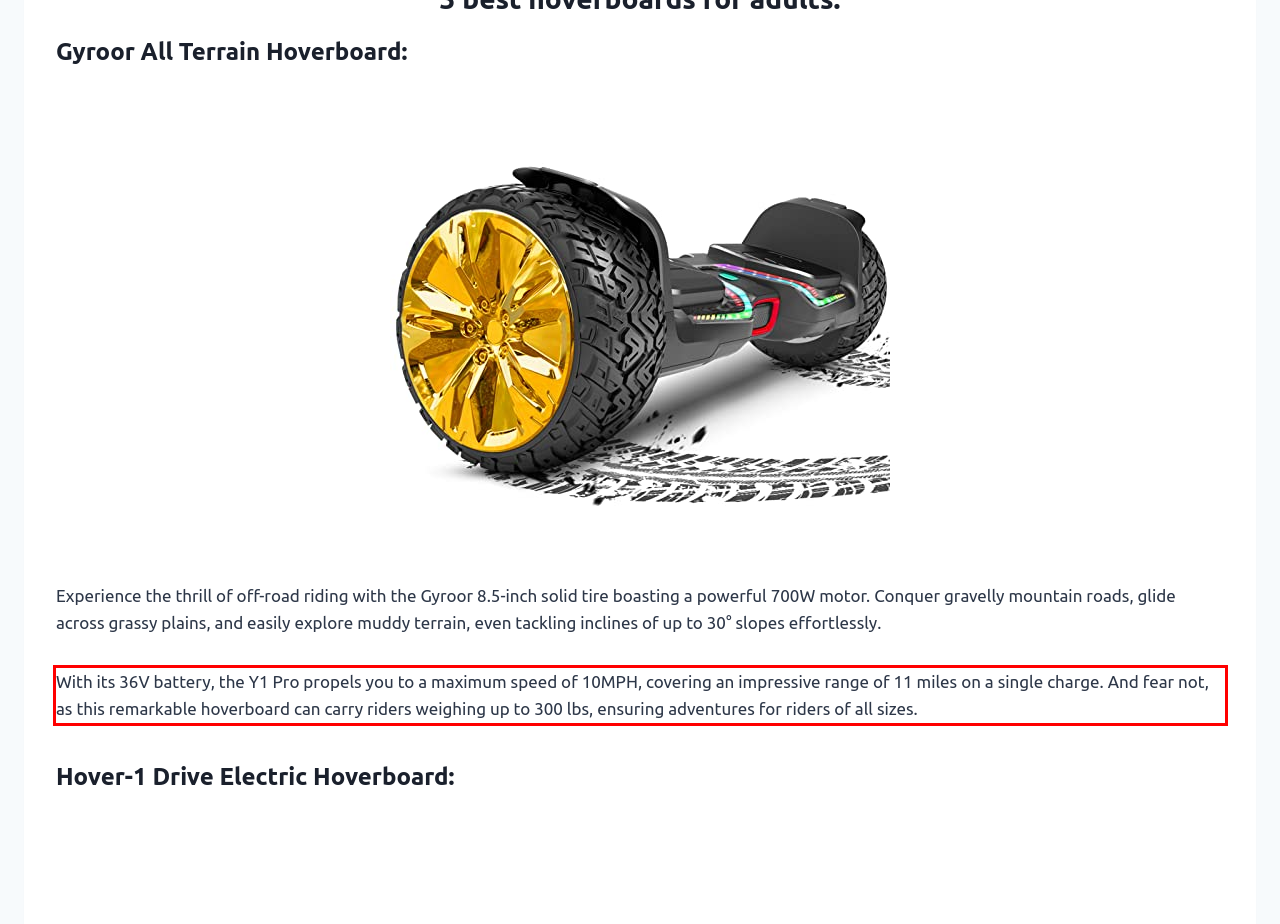Analyze the screenshot of the webpage that features a red bounding box and recognize the text content enclosed within this red bounding box.

With its 36V battery, the Y1 Pro propels you to a maximum speed of 10MPH, covering an impressive range of 11 miles on a single charge. And fear not, as this remarkable hoverboard can carry riders weighing up to 300 lbs, ensuring adventures for riders of all sizes.